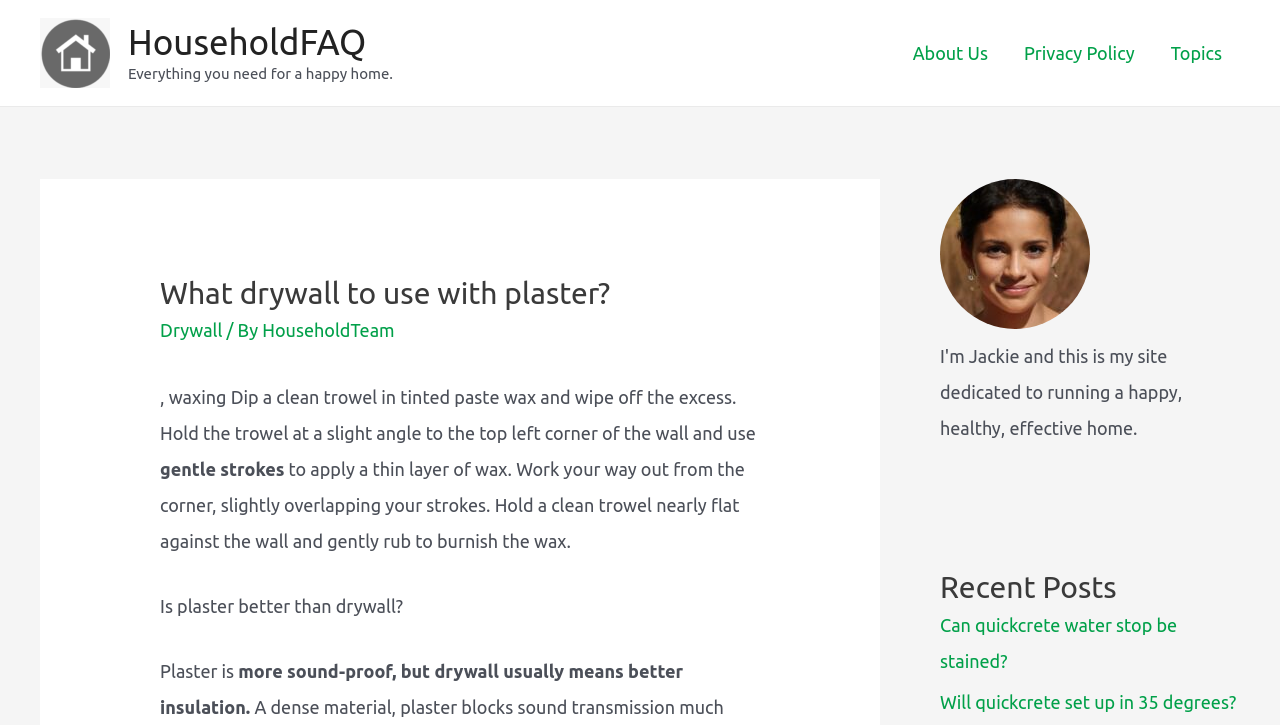Please identify the coordinates of the bounding box for the clickable region that will accomplish this instruction: "Visit the Amazon Prime Help page".

None